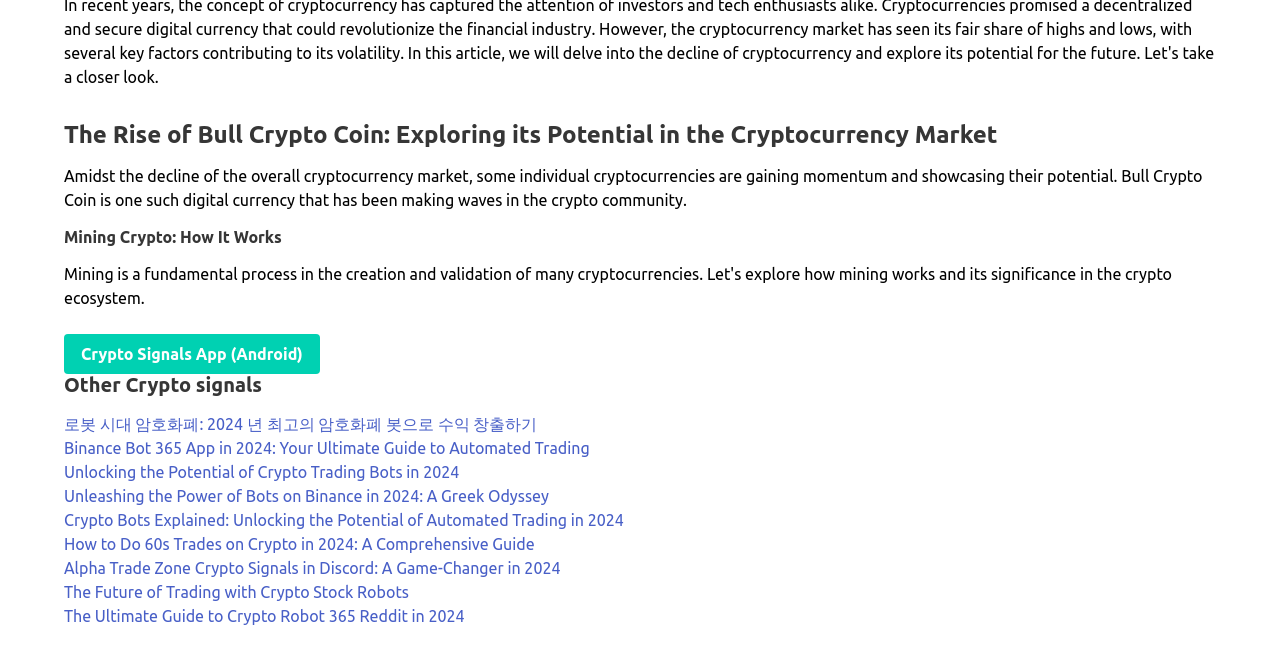Pinpoint the bounding box coordinates of the element that must be clicked to accomplish the following instruction: "Click on Crypto Signals App". The coordinates should be in the format of four float numbers between 0 and 1, i.e., [left, top, right, bottom].

[0.05, 0.512, 0.25, 0.573]